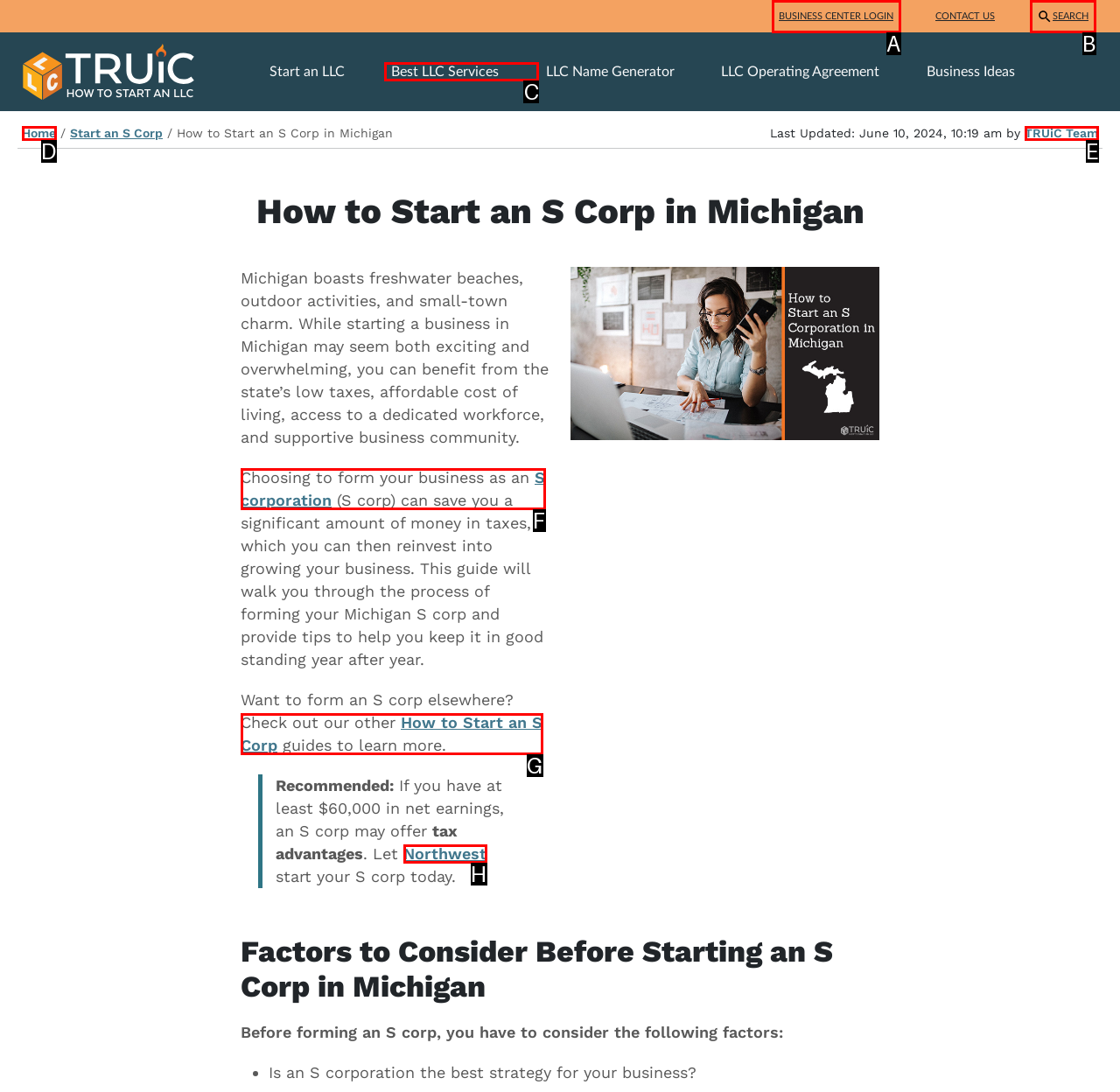Determine which HTML element corresponds to the description: Northwest. Provide the letter of the correct option.

H